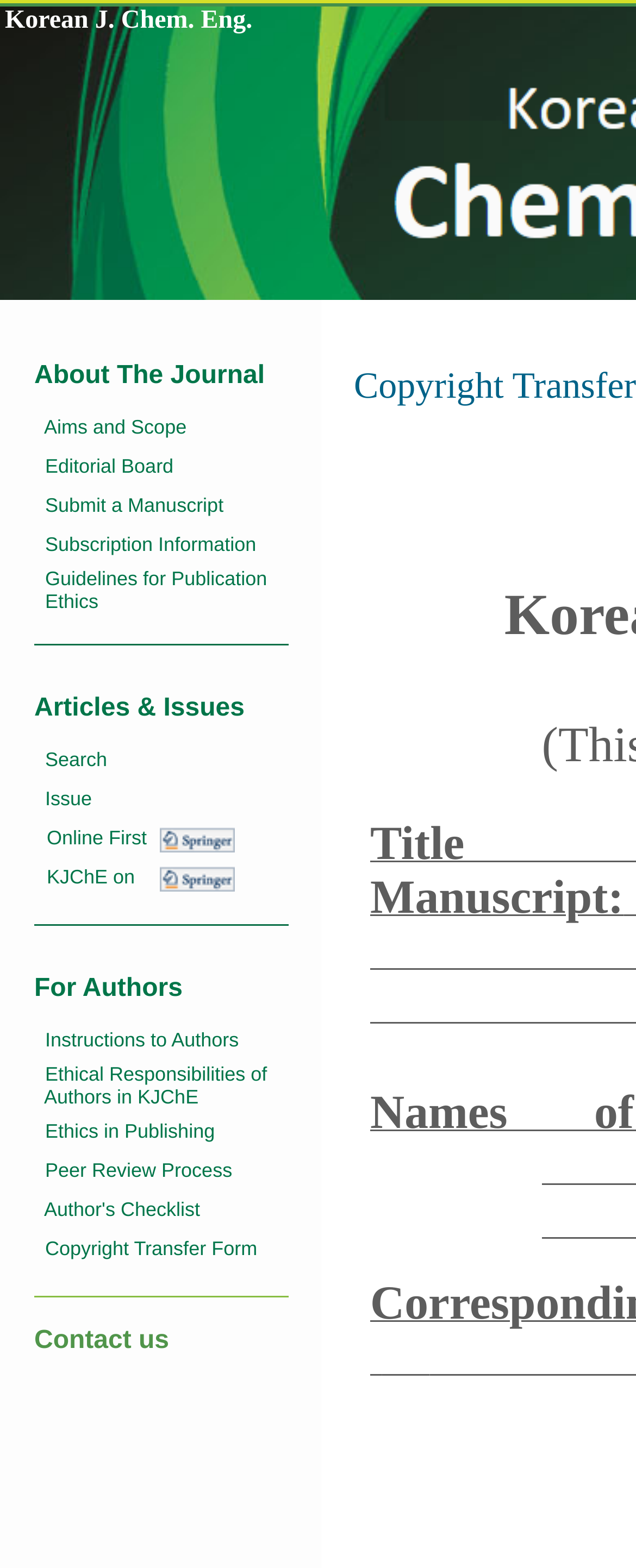How many rows are there in the table?
Give a one-word or short-phrase answer derived from the screenshot.

62